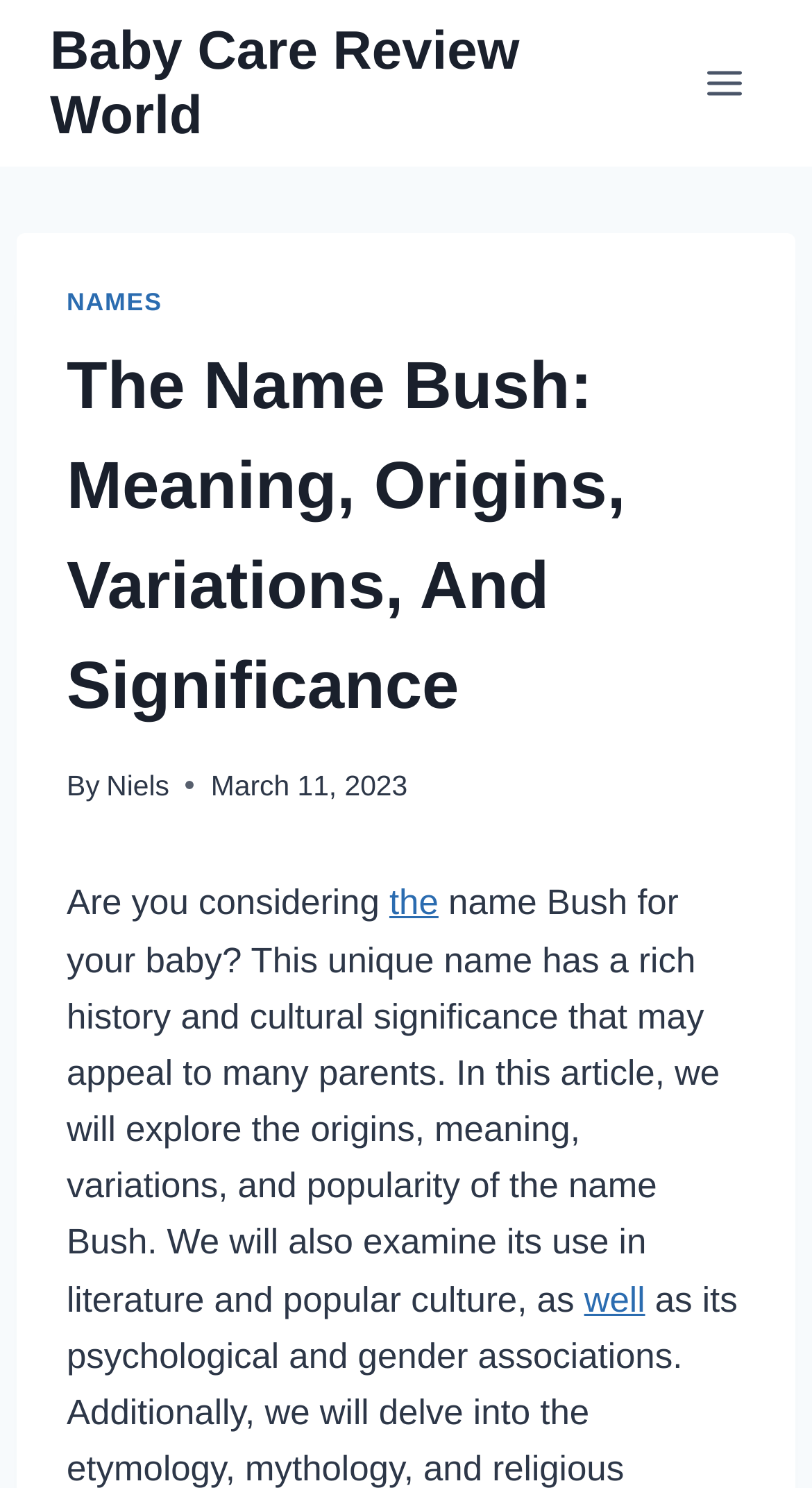What is the name of the website?
Please provide a comprehensive answer based on the details in the screenshot.

The name of the website is Baby Care Review World, which is mentioned in the top-left corner of the webpage as a link.